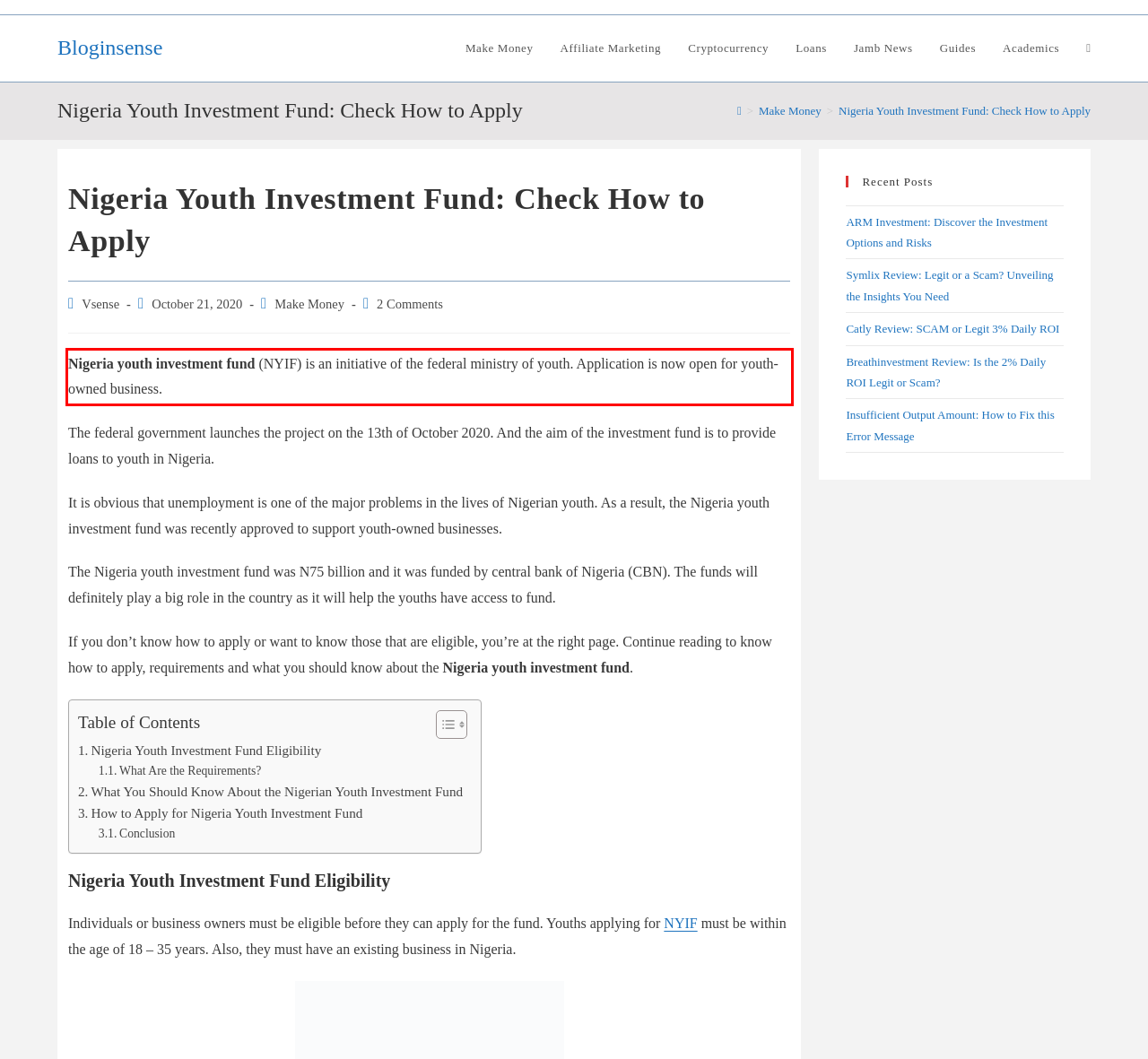Examine the screenshot of the webpage, locate the red bounding box, and perform OCR to extract the text contained within it.

Nigeria youth investment fund (NYIF) is an initiative of the federal ministry of youth. Application is now open for youth-owned business.